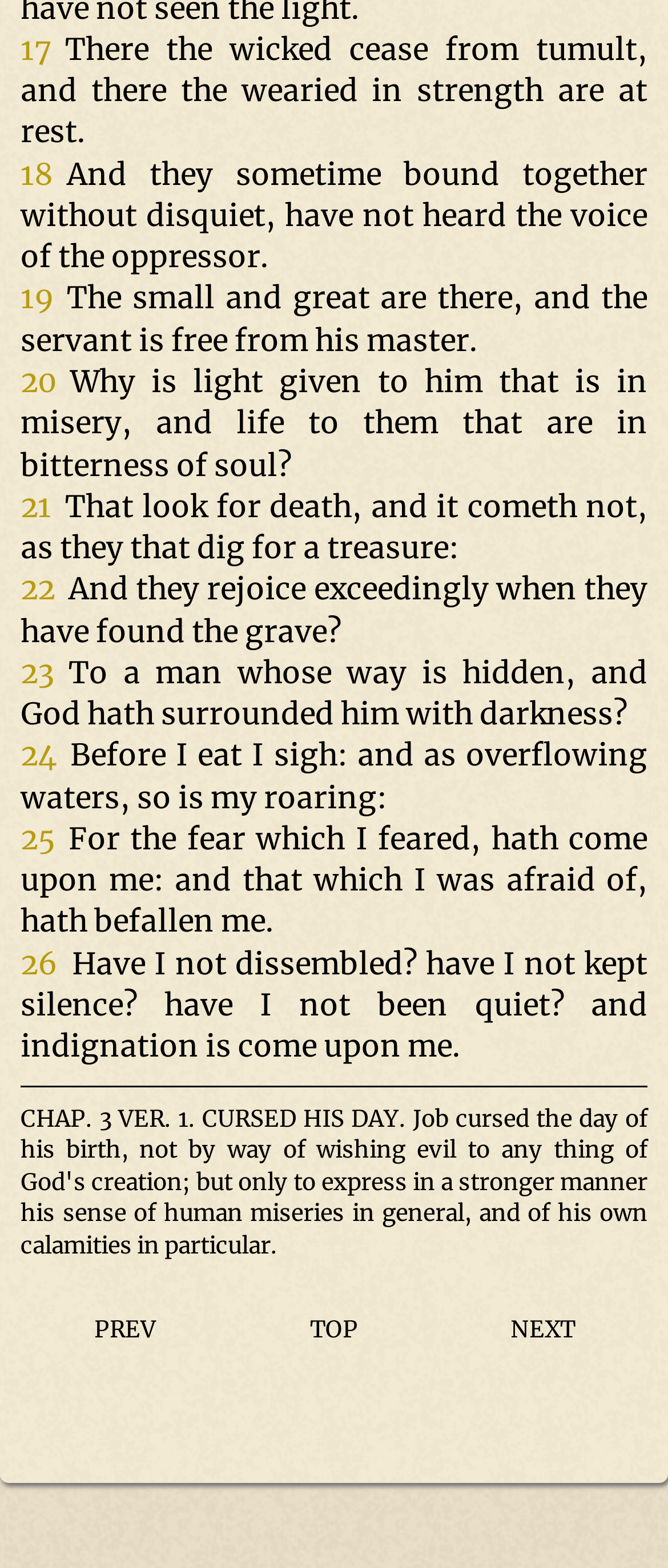Are the verses numbered?
Using the image as a reference, give a one-word or short phrase answer.

Yes